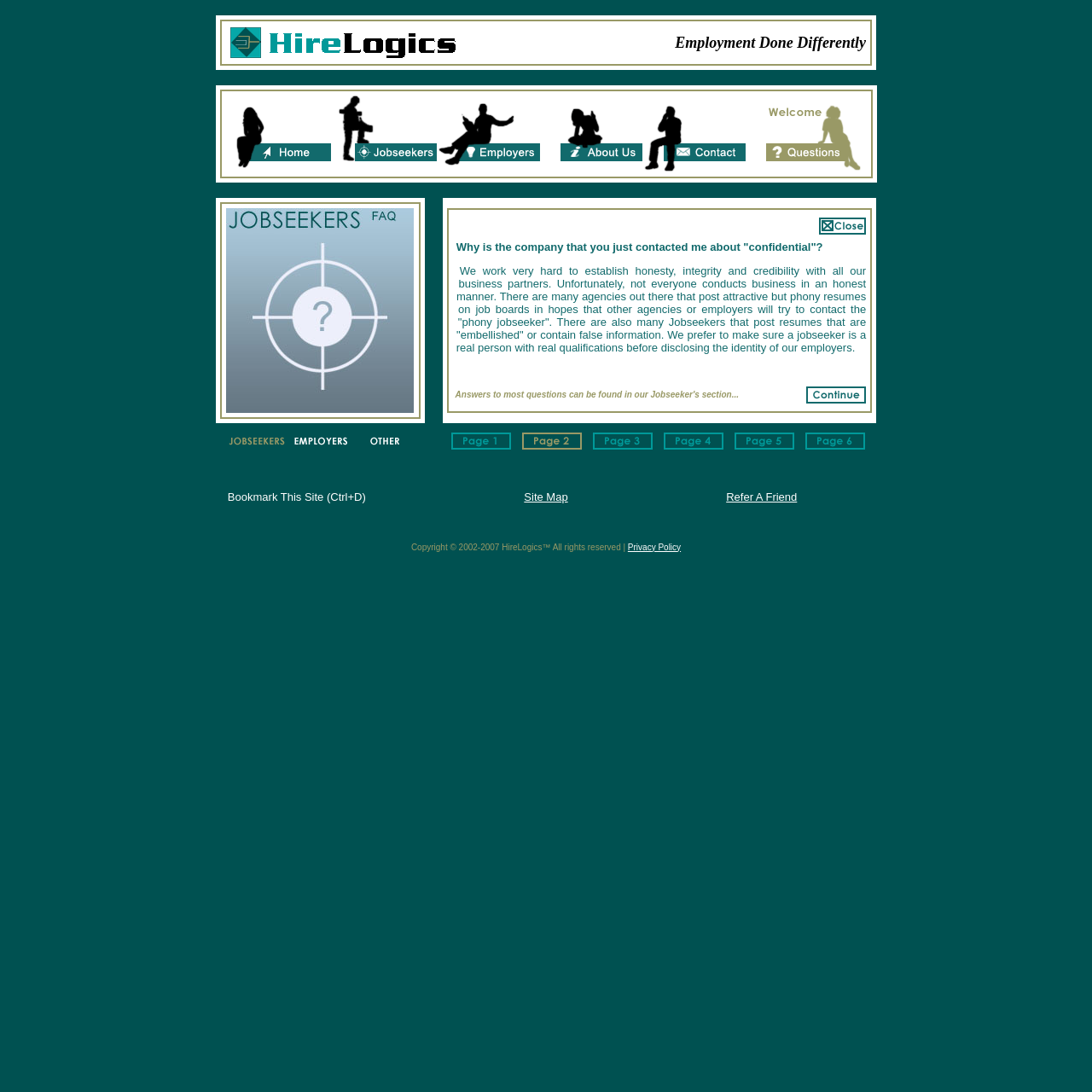Identify the bounding box coordinates for the region to click in order to carry out this instruction: "Click the 'Close' button". Provide the coordinates using four float numbers between 0 and 1, formatted as [left, top, right, bottom].

[0.75, 0.204, 0.793, 0.217]